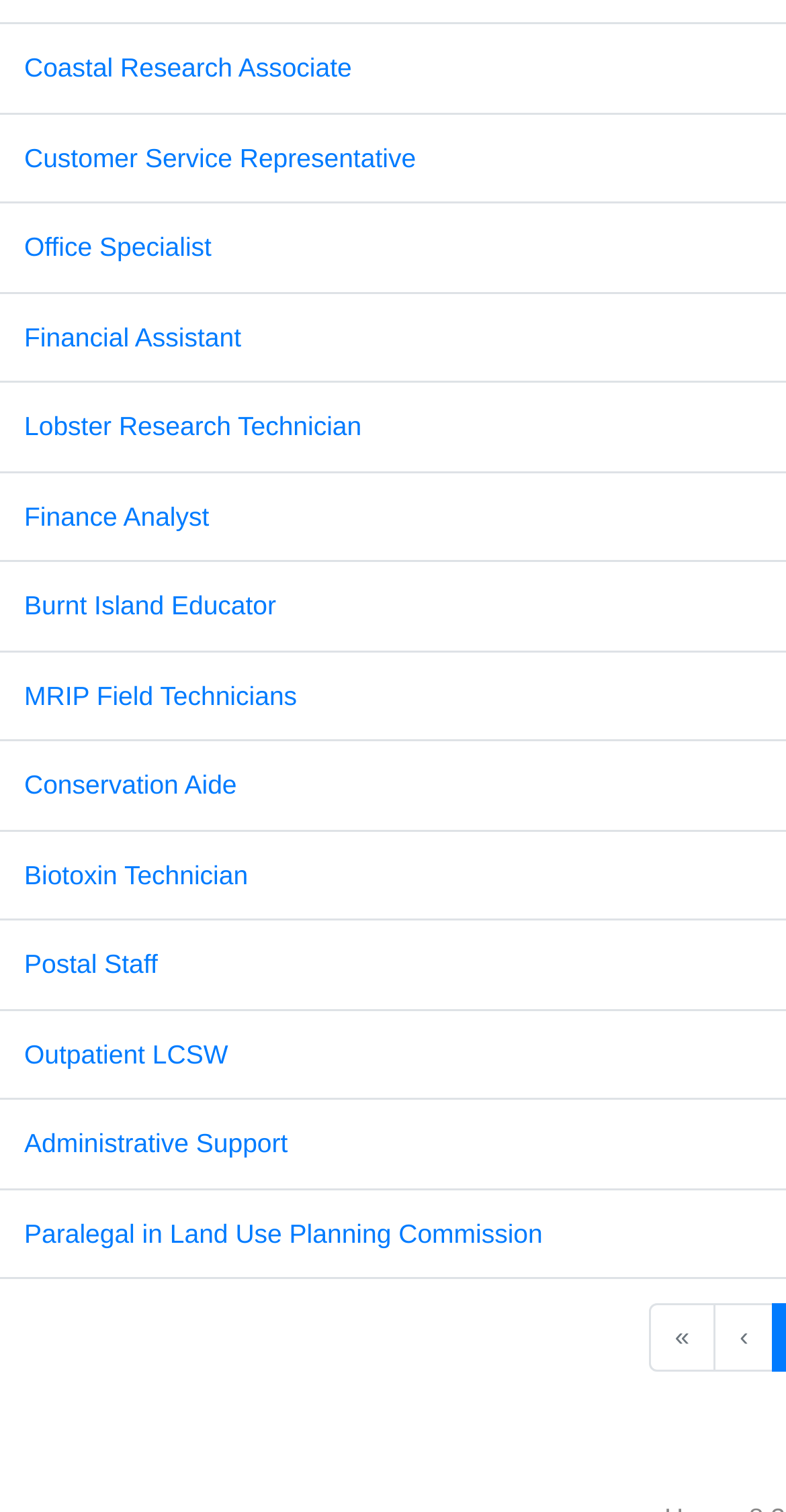Identify the bounding box coordinates of the element to click to follow this instruction: 'Apply for Customer Service Representative position'. Ensure the coordinates are four float values between 0 and 1, provided as [left, top, right, bottom].

[0.031, 0.094, 0.529, 0.114]